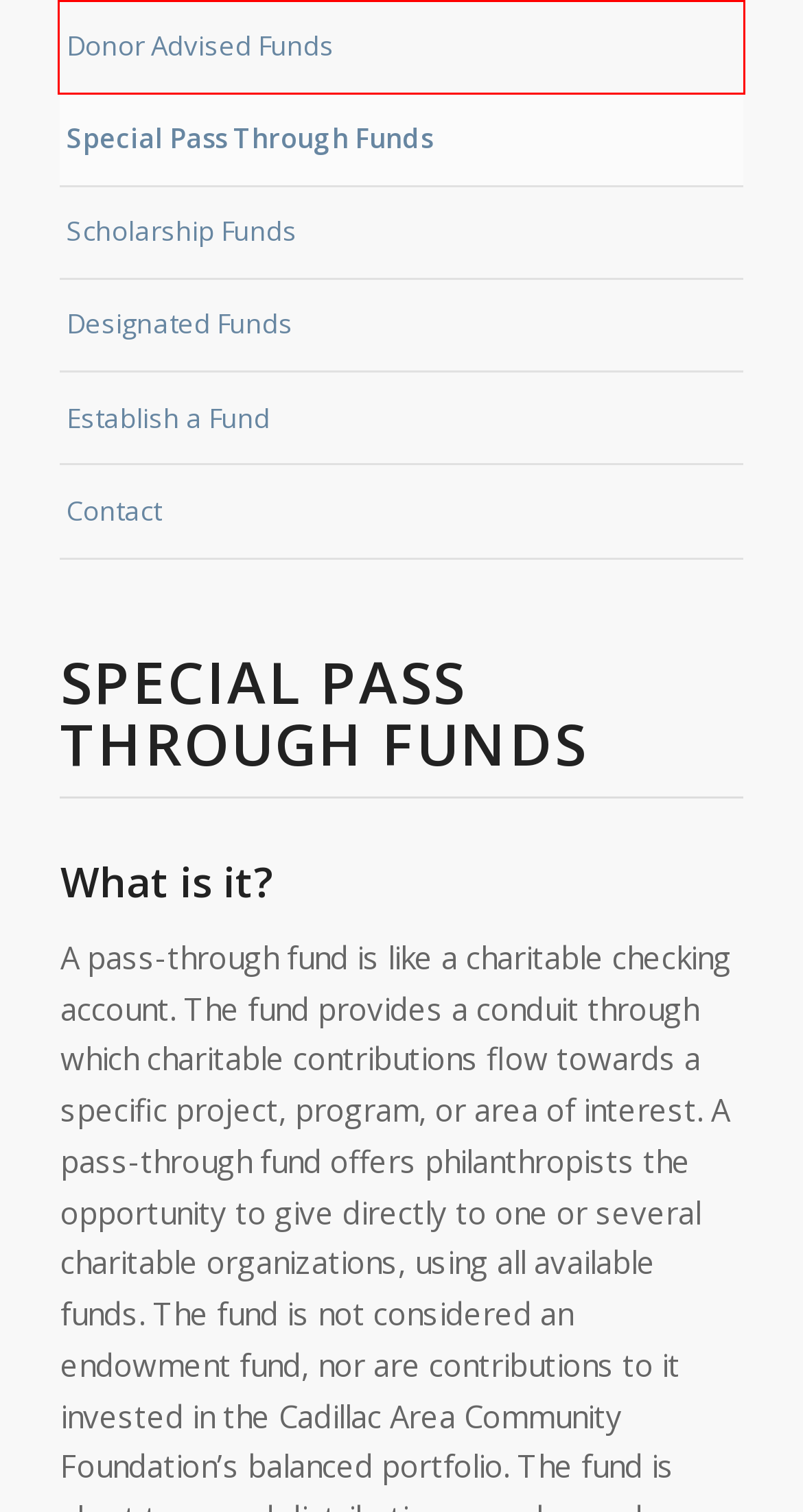Examine the screenshot of the webpage, noting the red bounding box around a UI element. Pick the webpage description that best matches the new page after the element in the red bounding box is clicked. Here are the candidates:
A. Scholarship Funds - Cadillac Area Community Foundation
B. Contact - Cadillac Area Community Foundation
C. Unrestricted Funds - Cadillac Area Community Foundation
D. Designated Funds - Cadillac Area Community Foundation
E. Donor Advised Funds - Cadillac Area Community Foundation
F. Establish a Fund - Cadillac Area Community Foundation
G. Home - Kriesi.at - Premium WordPress Themes
H. Cadillac Area Community Foundation - JustGiving

E